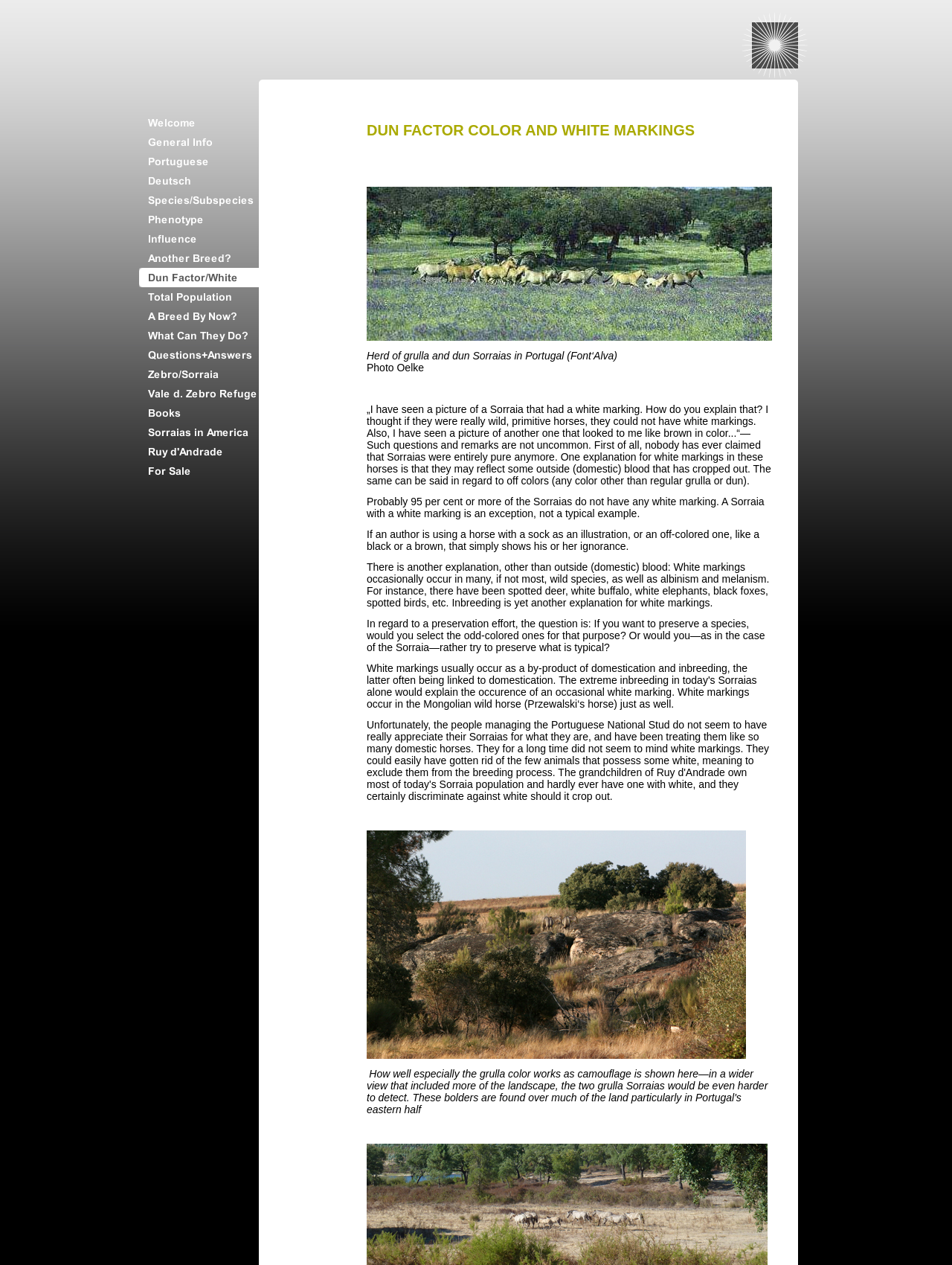Please identify the bounding box coordinates of the element I need to click to follow this instruction: "View the General Info page".

[0.146, 0.114, 0.271, 0.122]